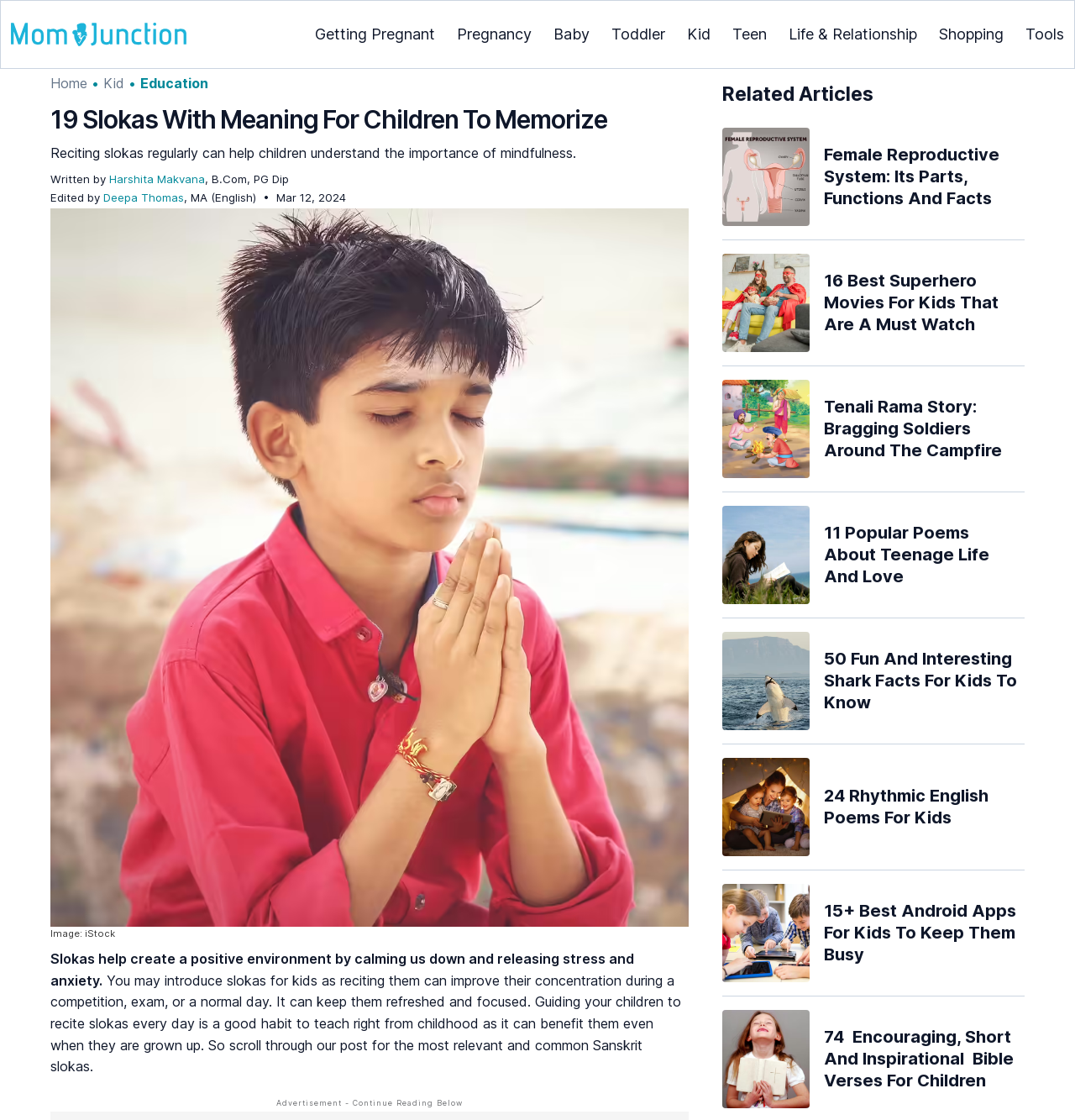Give a comprehensive overview of the webpage, including key elements.

This webpage is about 19 easy Sanskrit slokas for kids to learn, with a focus on their benefits and importance. At the top, there is a logo of MomJunction, a website that provides information on parenting and kids. Below the logo, there are several links to different categories, such as Getting Pregnant, Pregnancy, Baby, Toddler, Kid, Teen, Life & Relationship, Shopping, and Tools.

The main content of the page is divided into sections. The first section has a heading that reads "19 Slokas With Meaning For Children To Memorize" and a brief introduction to the importance of reciting slokas for kids. Below this, there is an image related to the topic, with a caption "Image: iStock".

The next section explains the benefits of reciting slokas for kids, including improving their concentration and creating a positive environment. This section also provides guidance on how to introduce slokas to kids and make it a daily habit.

Further down the page, there is a section titled "Related Articles" that lists several links to other articles on the website, including topics such as the female reproductive system, superhero movies for kids, and inspirational Bible verses for children. Each link is accompanied by a thumbnail image.

Overall, the webpage is well-organized and easy to navigate, with clear headings and concise text that provides valuable information to parents and caregivers who want to teach Sanskrit slokas to kids.